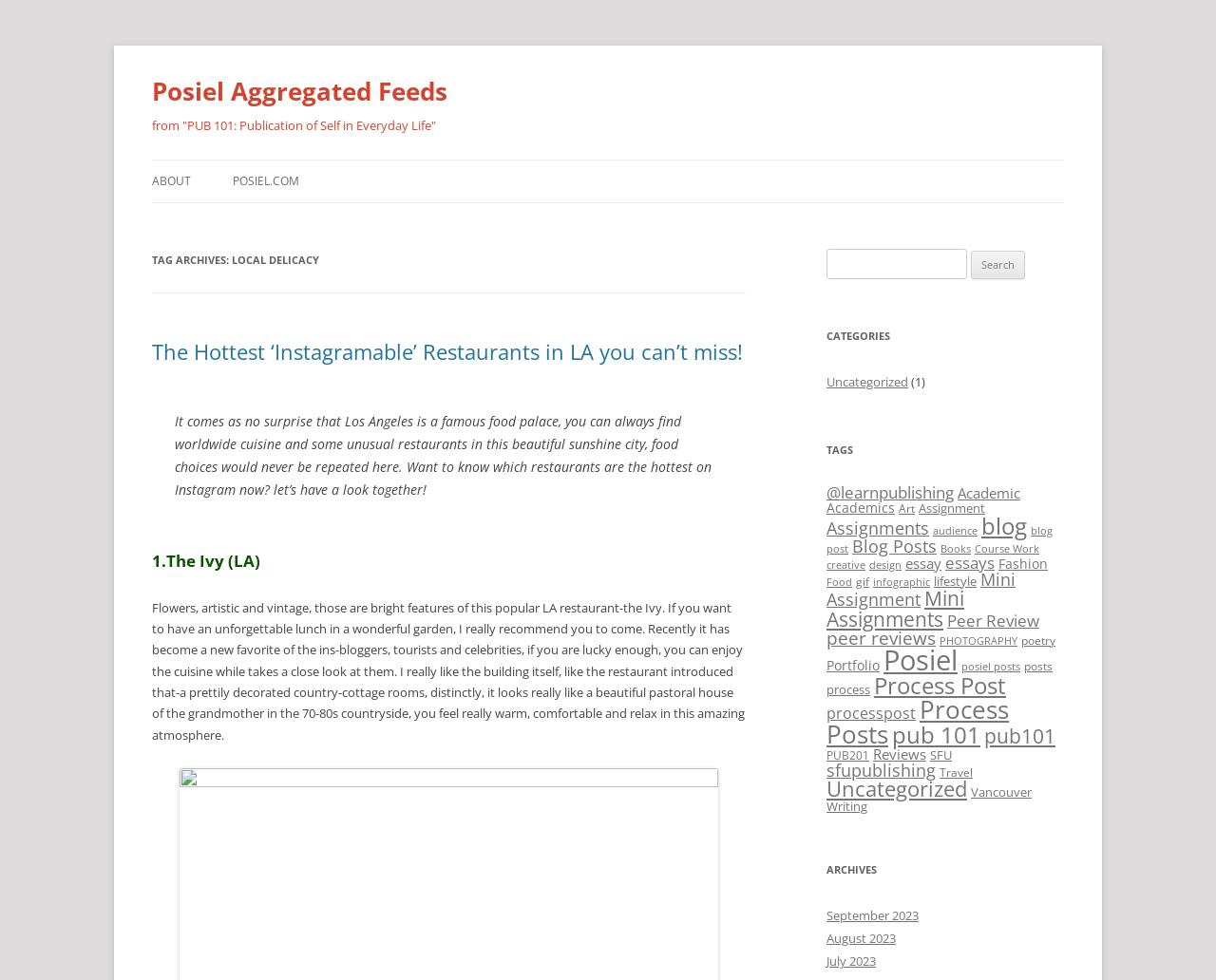How many items are categorized under 'Posiel'?
Refer to the image and provide a concise answer in one word or phrase.

587